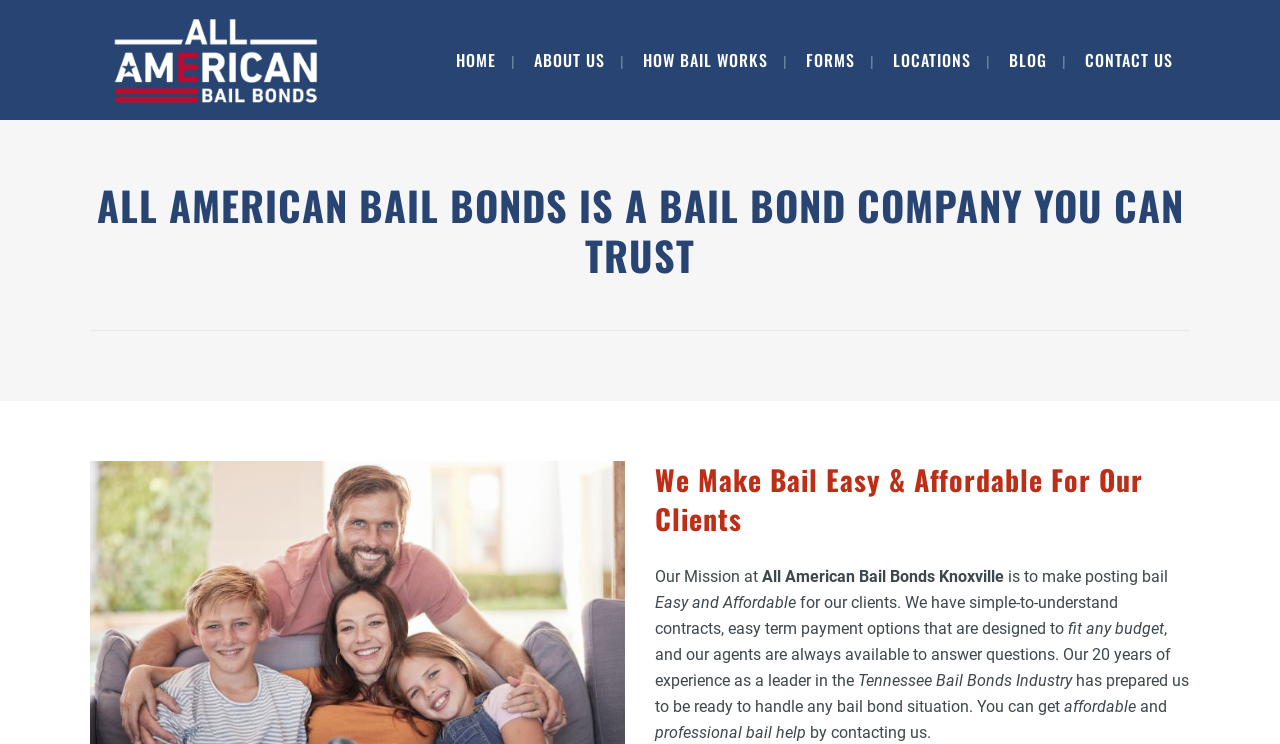What is the name of the bail bond company?
Give a one-word or short-phrase answer derived from the screenshot.

All American Bail Bonds